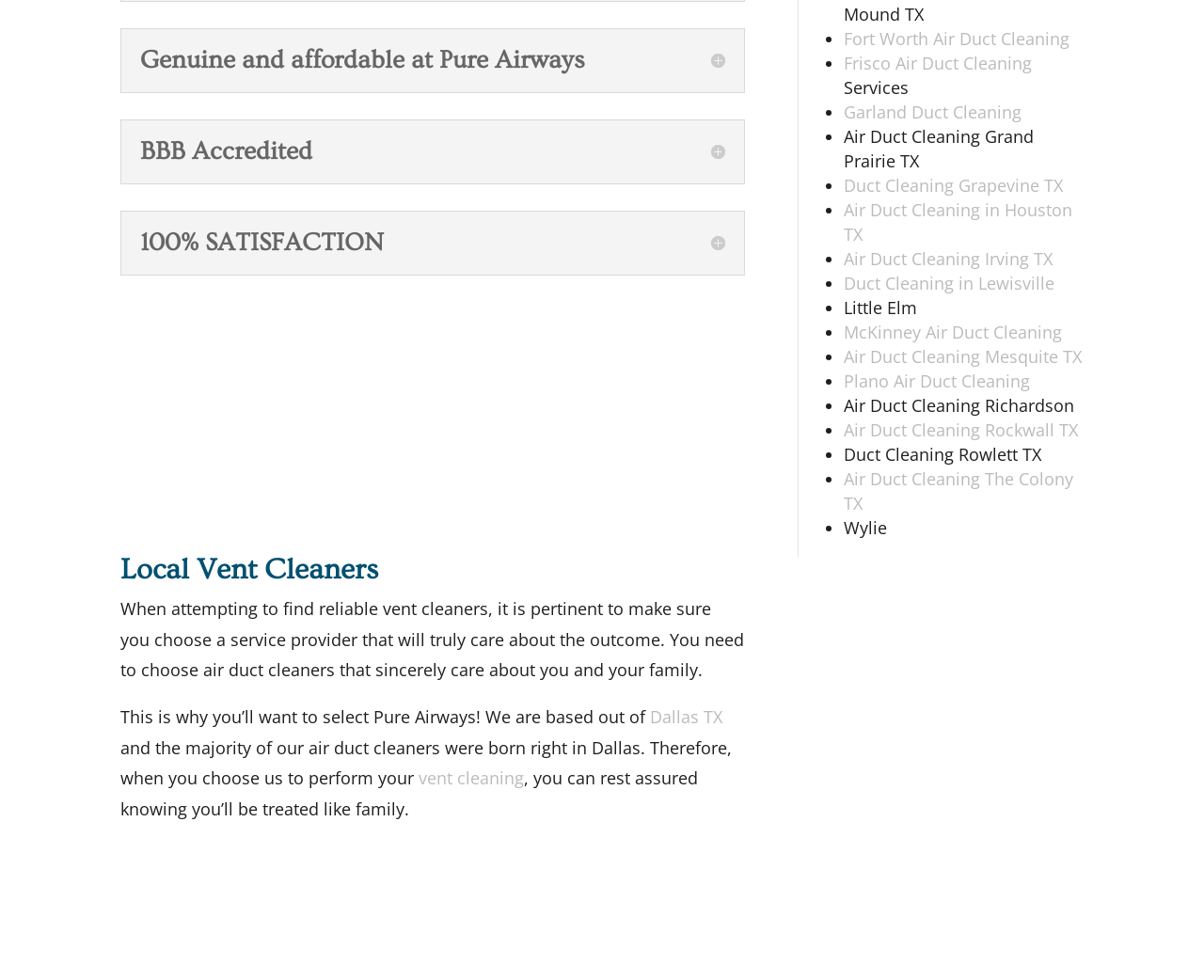Pinpoint the bounding box coordinates of the area that should be clicked to complete the following instruction: "Click on 'Fort Worth Air Duct Cleaning'". The coordinates must be given as four float numbers between 0 and 1, i.e., [left, top, right, bottom].

[0.701, 0.027, 0.888, 0.05]